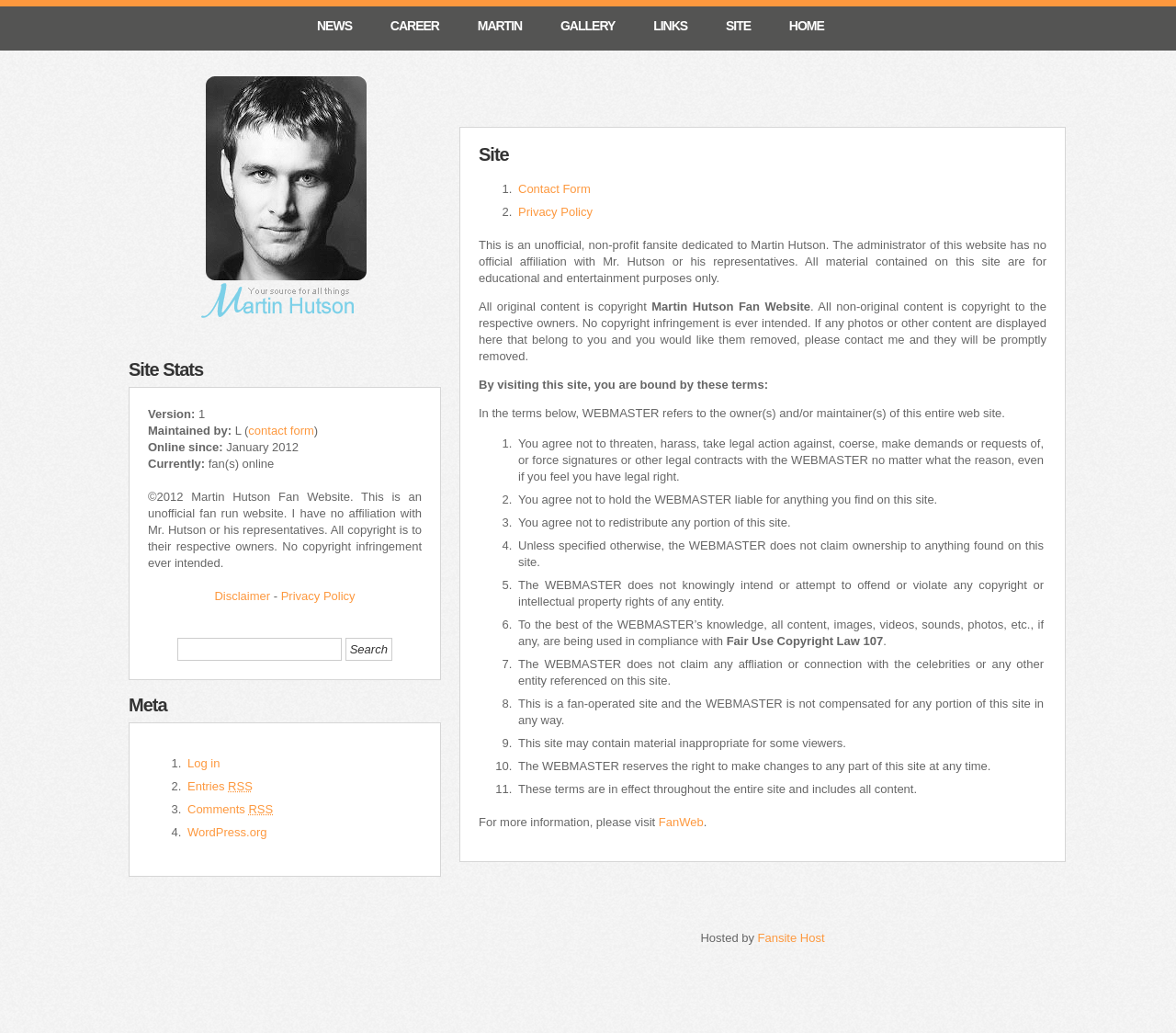How many fans are online currently?
Look at the screenshot and respond with a single word or phrase.

fan(s) online